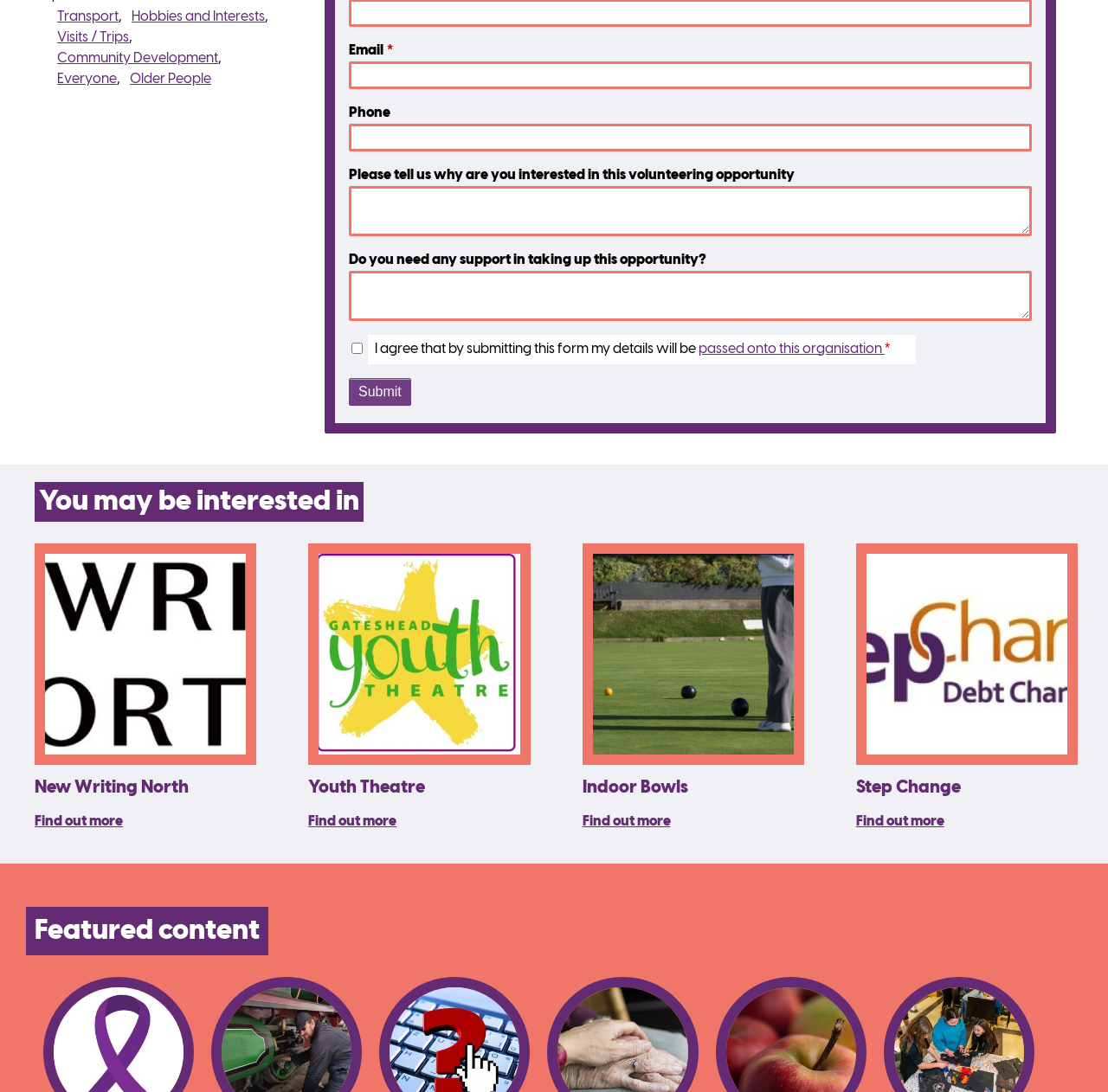Provide a brief response to the question below using a single word or phrase: 
How many volunteering opportunities are featured in the 'You may be interested in' section?

4